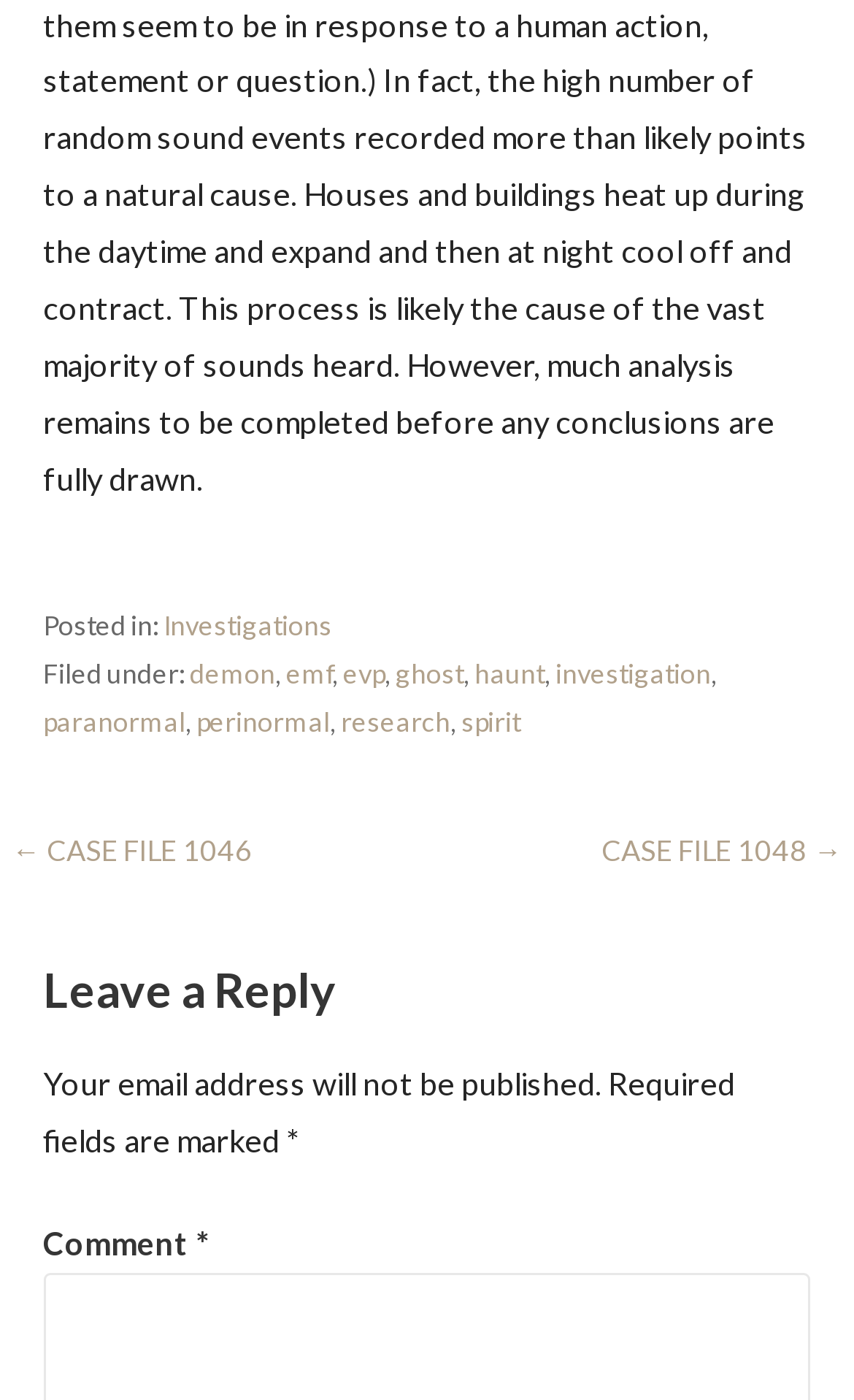Bounding box coordinates must be specified in the format (top-left x, top-left y, bottom-right x, bottom-right y). All values should be floating point numbers between 0 and 1. What are the bounding box coordinates of the UI element described as: CASE FILE 1048 →

[0.704, 0.595, 0.986, 0.62]